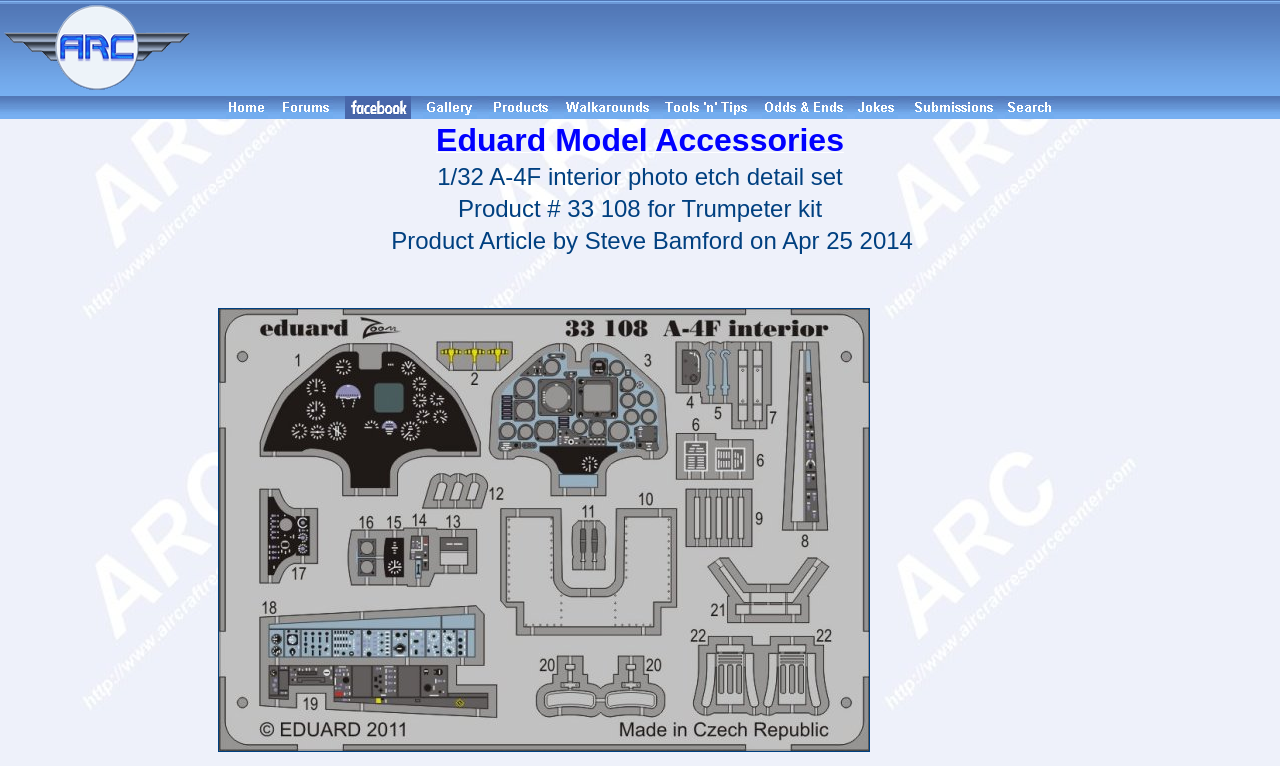Determine the bounding box coordinates for the UI element with the following description: "Eduard Model Accessories". The coordinates should be four float numbers between 0 and 1, represented as [left, top, right, bottom].

[0.341, 0.179, 0.659, 0.201]